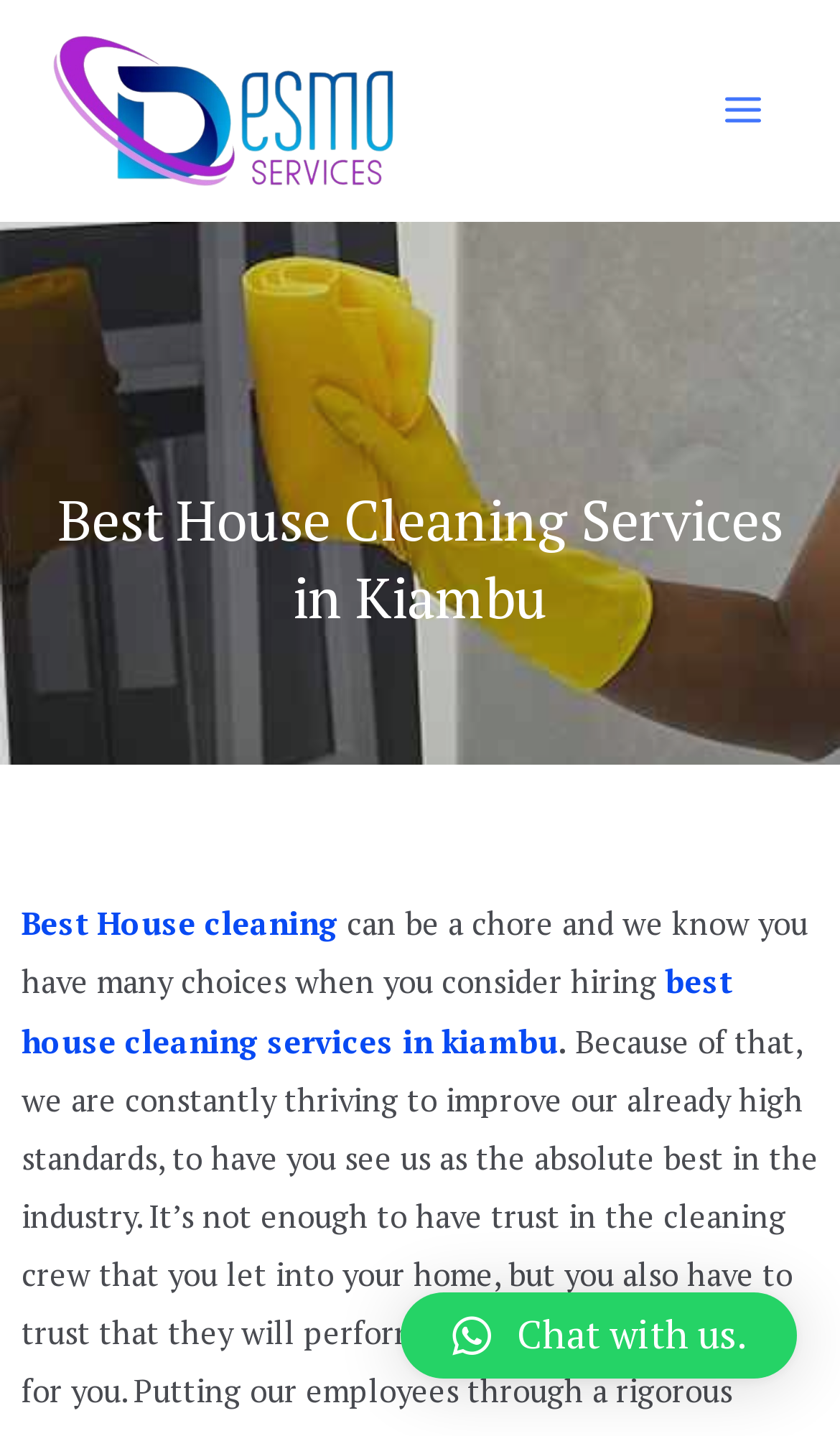Please provide a detailed answer to the question below by examining the image:
What is the theme of the image at the top?

The image at the top of the webpage is likely the company logo, as it is accompanied by the company name 'Desmo Cleaning Services Nairobi Kenya' and is placed prominently at the top of the page.